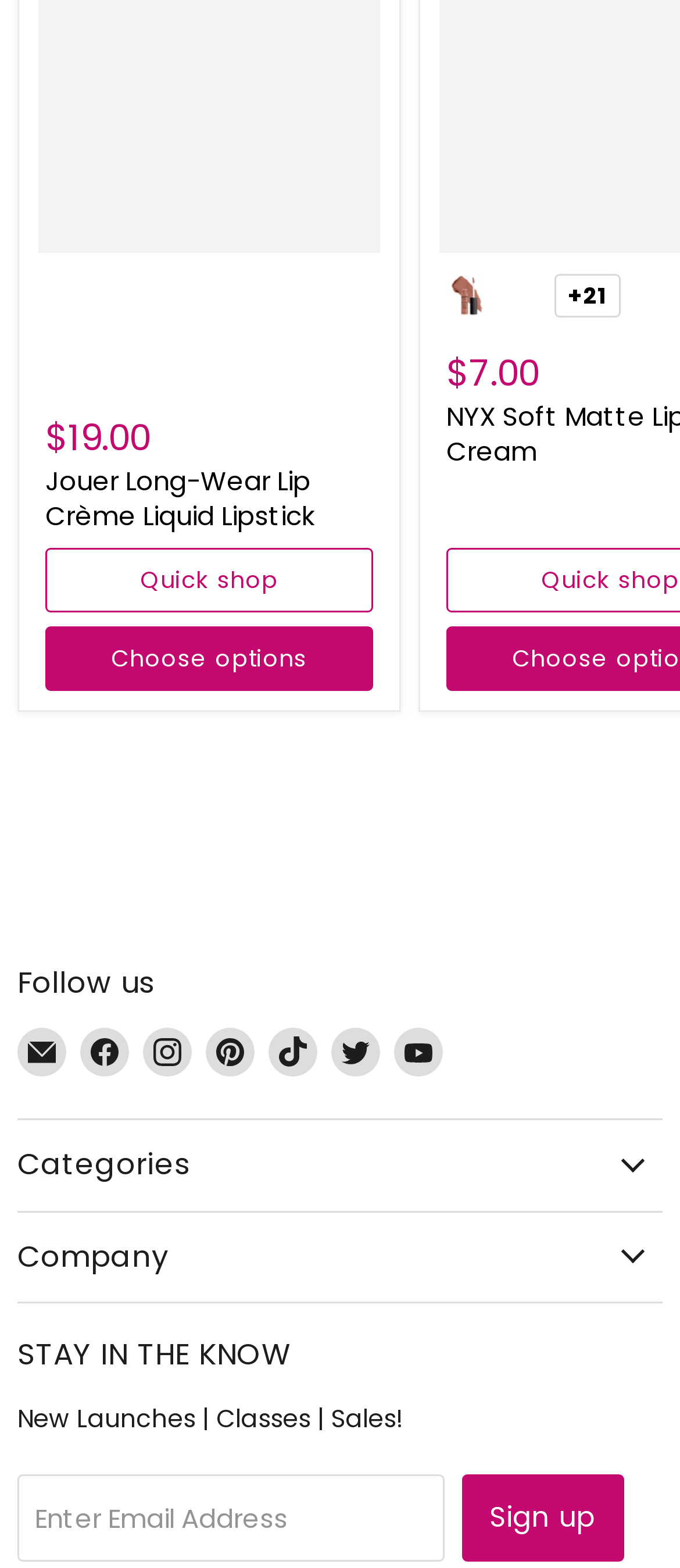What is the purpose of the 'Quick shop' button?
Please provide a comprehensive answer based on the information in the image.

The 'Quick shop' button is a call-to-action element that allows users to quickly shop for the Jouer Long-Wear Lip Crème Liquid Lipstick product without having to navigate to a separate page.